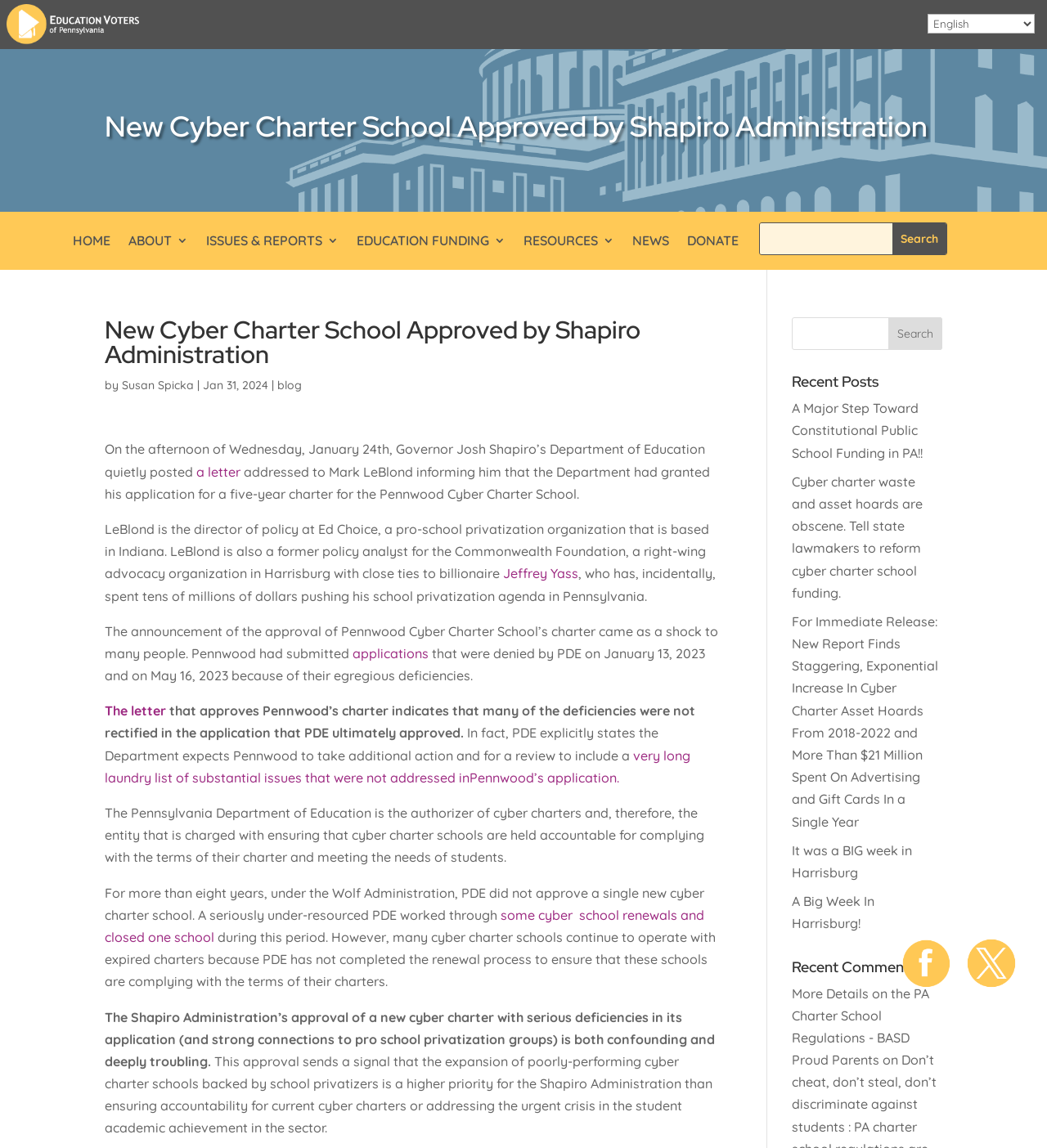Based on what you see in the screenshot, provide a thorough answer to this question: What is the name of the organization that is the authorizer of cyber charters?

The webpage states that the Pennsylvania Department of Education is the authorizer of cyber charters and is responsible for ensuring that cyber charter schools are held accountable for complying with the terms of their charter and meeting the needs of students.